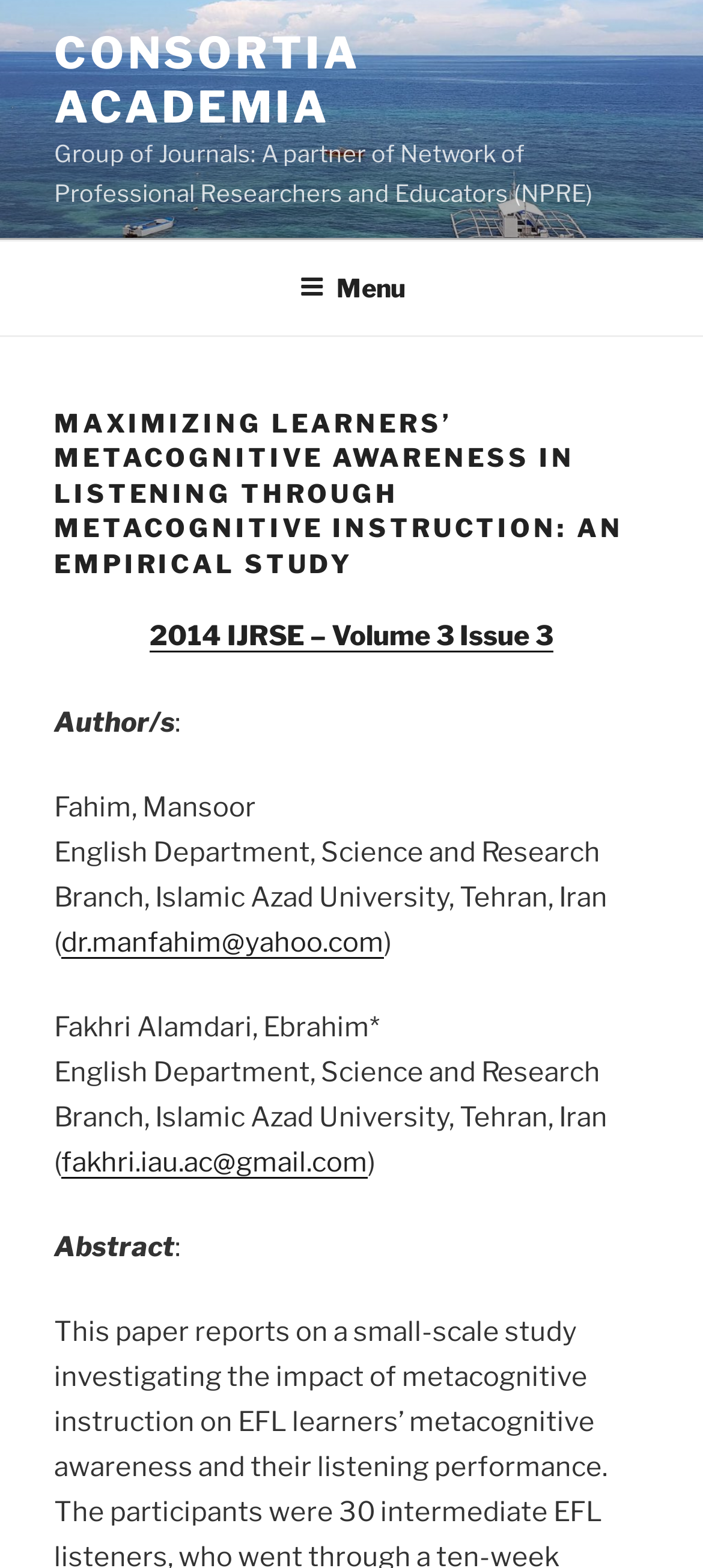What is the name of the journal group?
Based on the image, give a one-word or short phrase answer.

CONSORTIA ACADEMIA